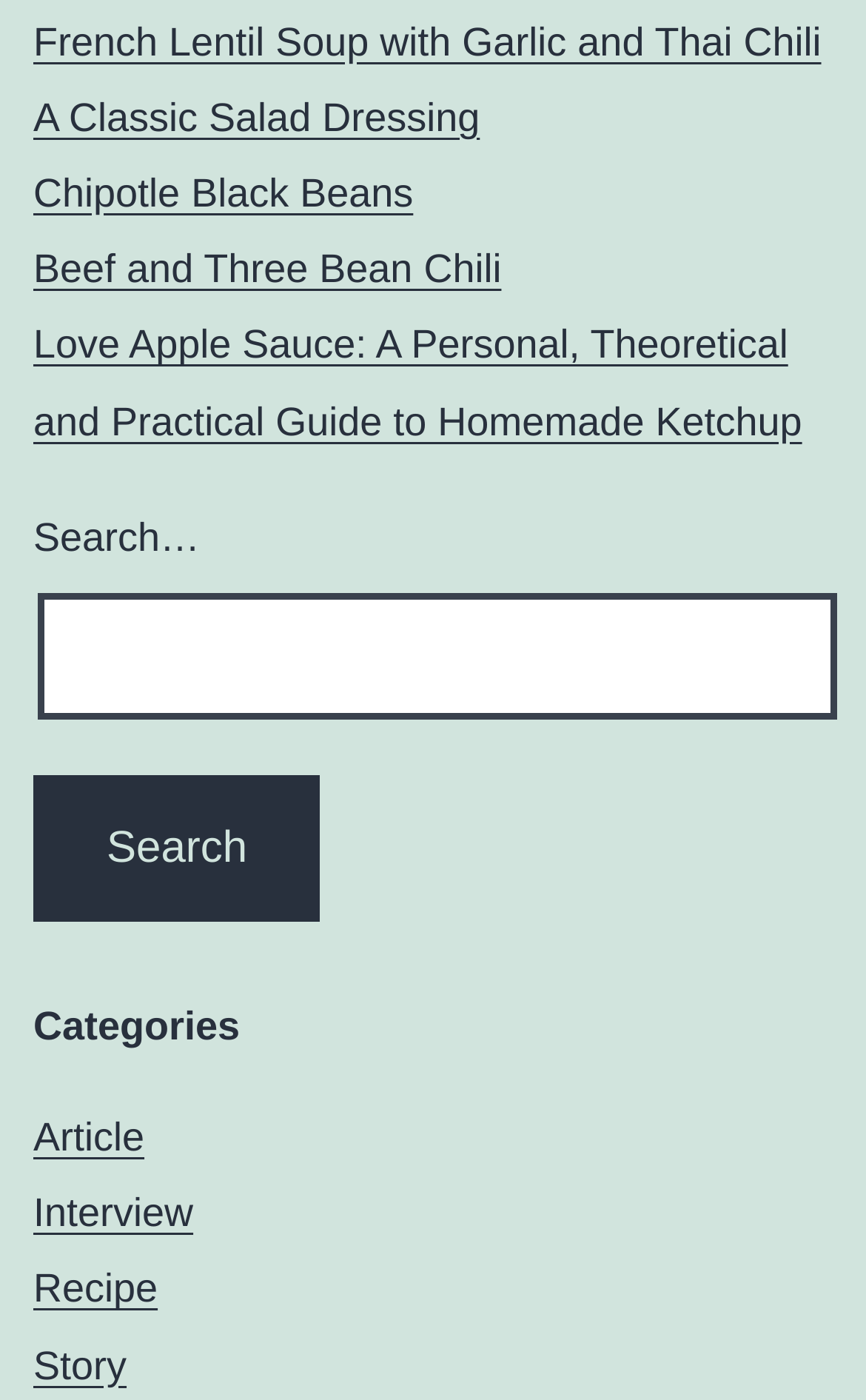Pinpoint the bounding box coordinates of the clickable area needed to execute the instruction: "Explore the Article section". The coordinates should be specified as four float numbers between 0 and 1, i.e., [left, top, right, bottom].

[0.038, 0.797, 0.167, 0.828]